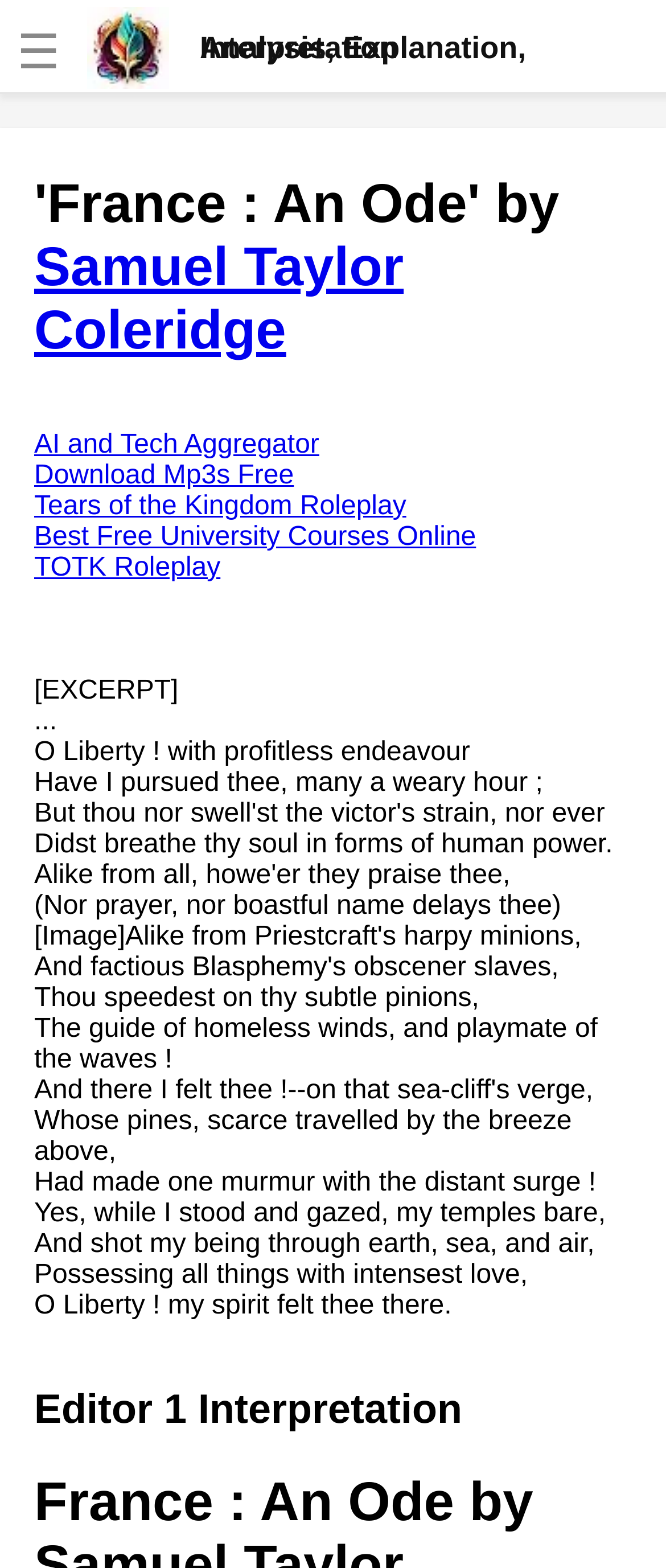Please locate the clickable area by providing the bounding box coordinates to follow this instruction: "Click the link to analyze 'Fire And Ice' by Robert Frost".

[0.038, 0.082, 0.615, 0.138]